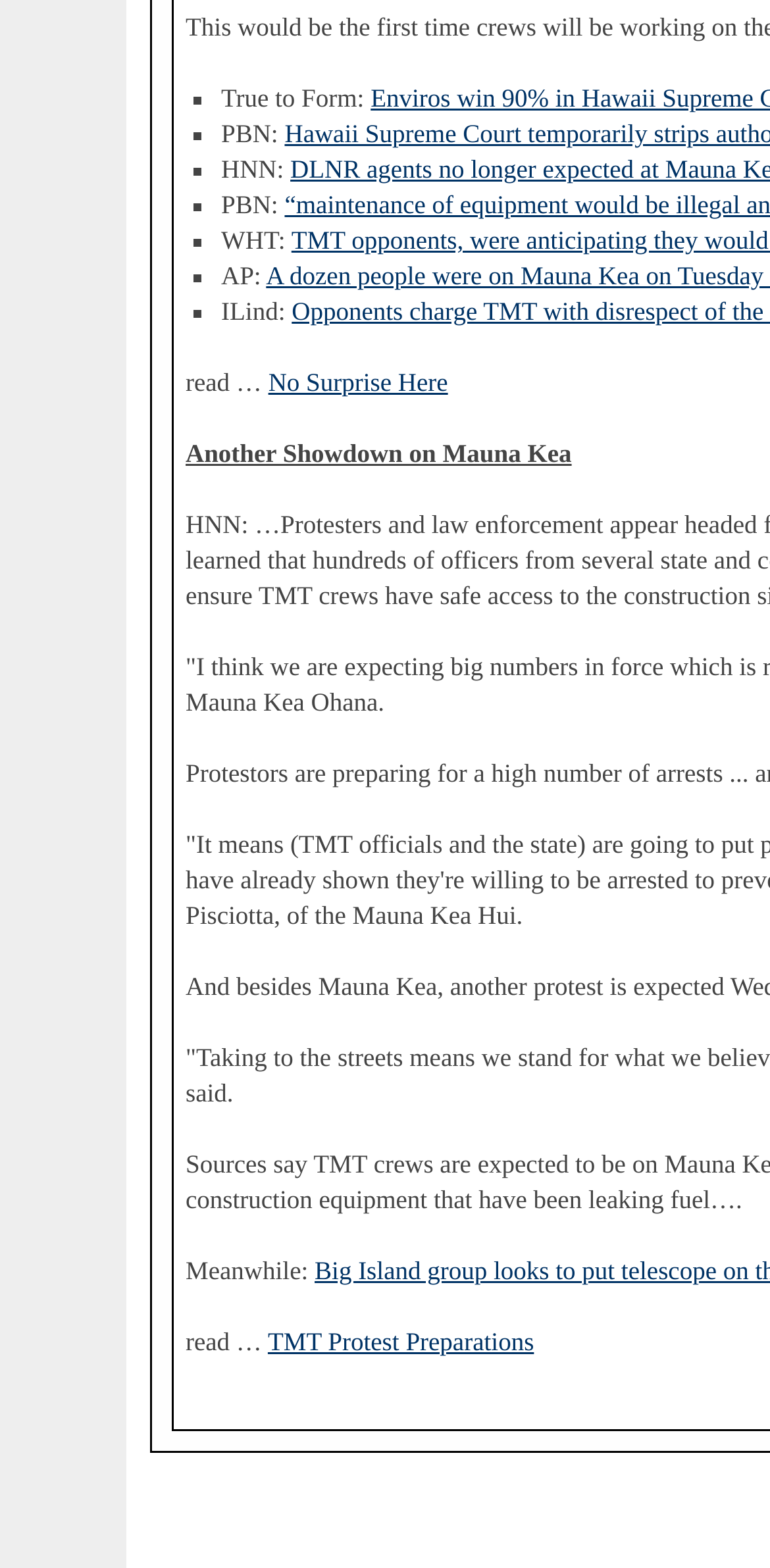Respond to the following question using a concise word or phrase: 
What is the text after the third list marker?

HNN: